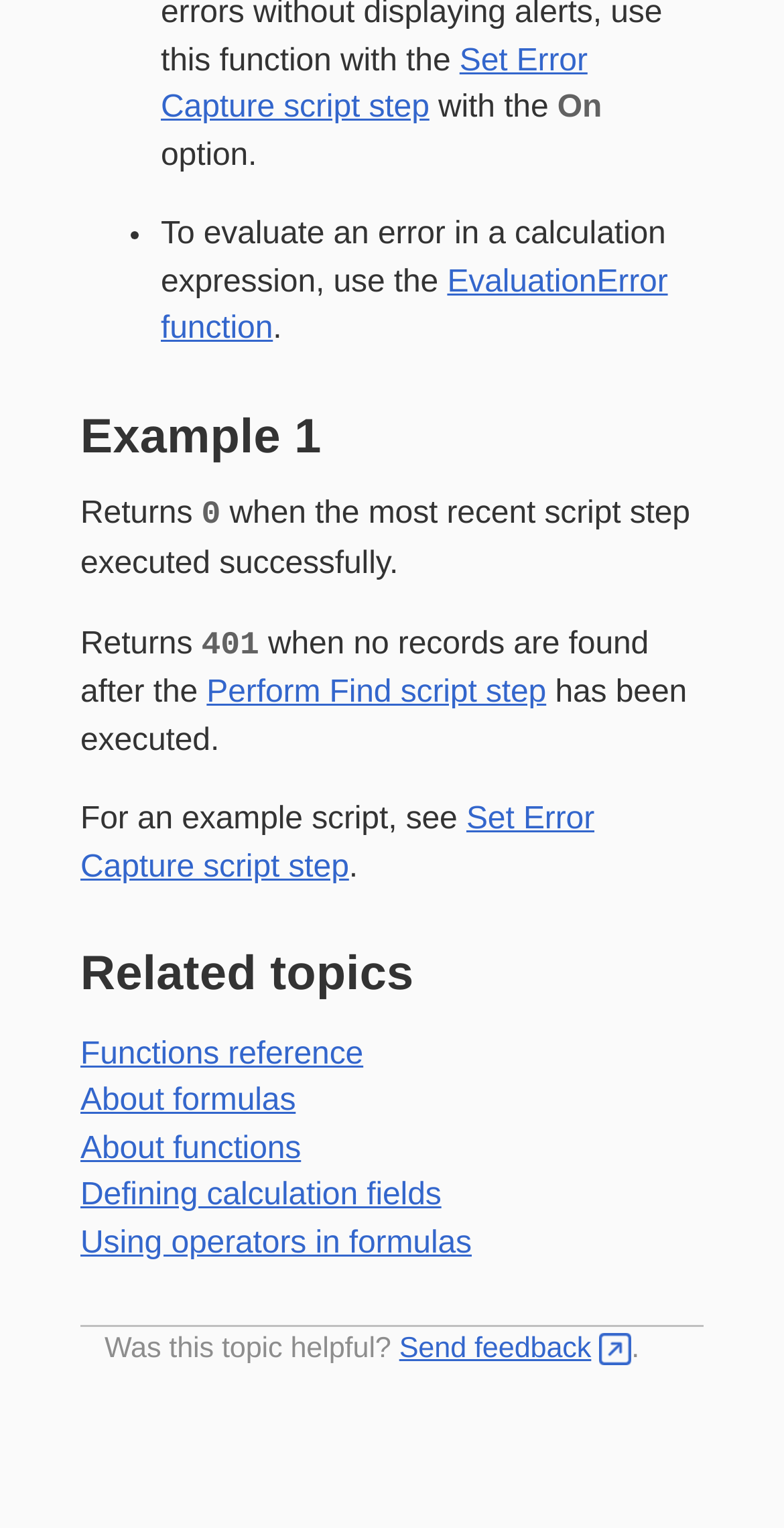Please find the bounding box coordinates in the format (top-left x, top-left y, bottom-right x, bottom-right y) for the given element description. Ensure the coordinates are floating point numbers between 0 and 1. Description: Defining calculation fields

[0.103, 0.77, 0.563, 0.792]